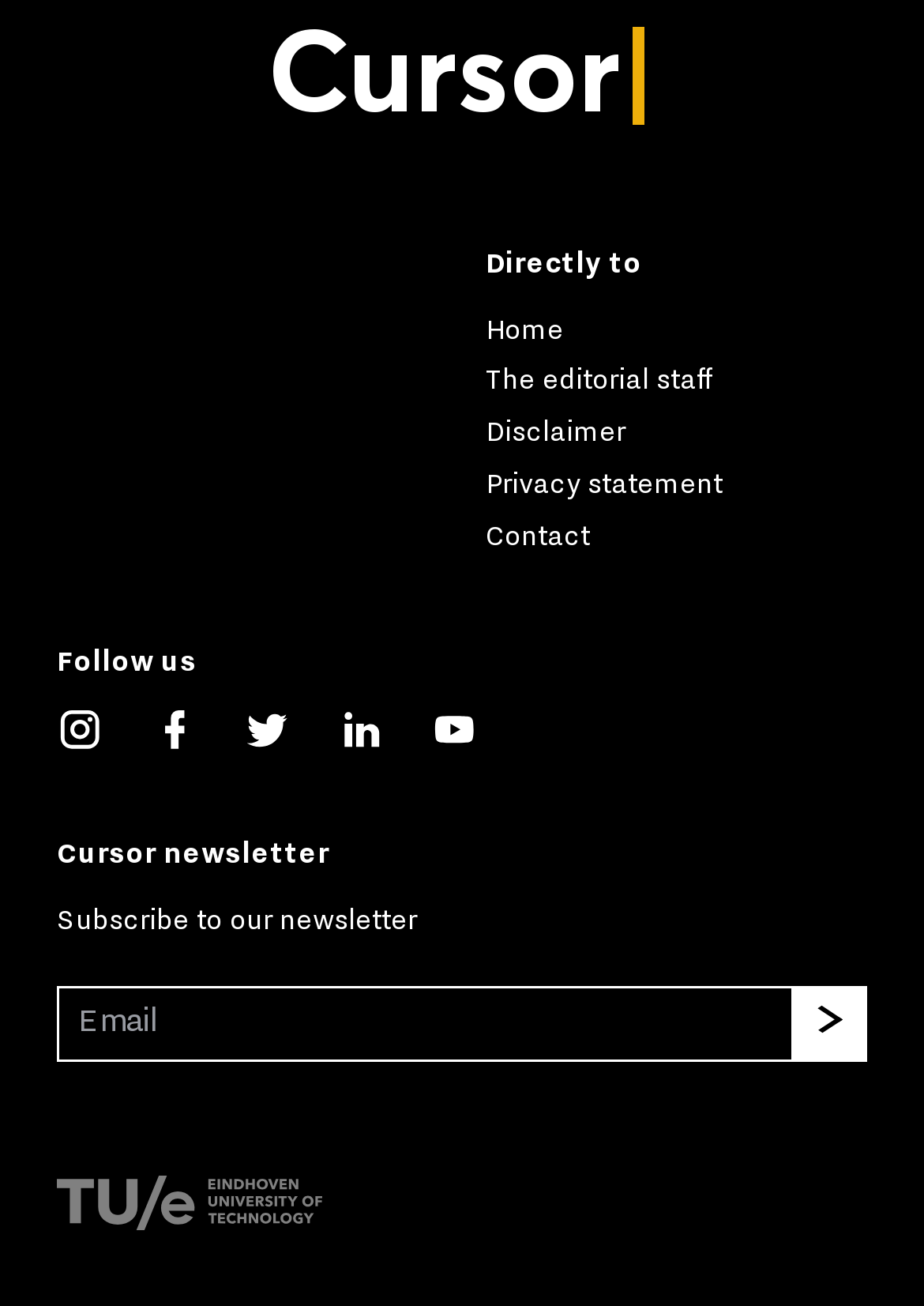Determine the bounding box coordinates for the element that should be clicked to follow this instruction: "Subscribe to the newsletter". The coordinates should be given as four float numbers between 0 and 1, in the format [left, top, right, bottom].

[0.856, 0.755, 0.938, 0.813]